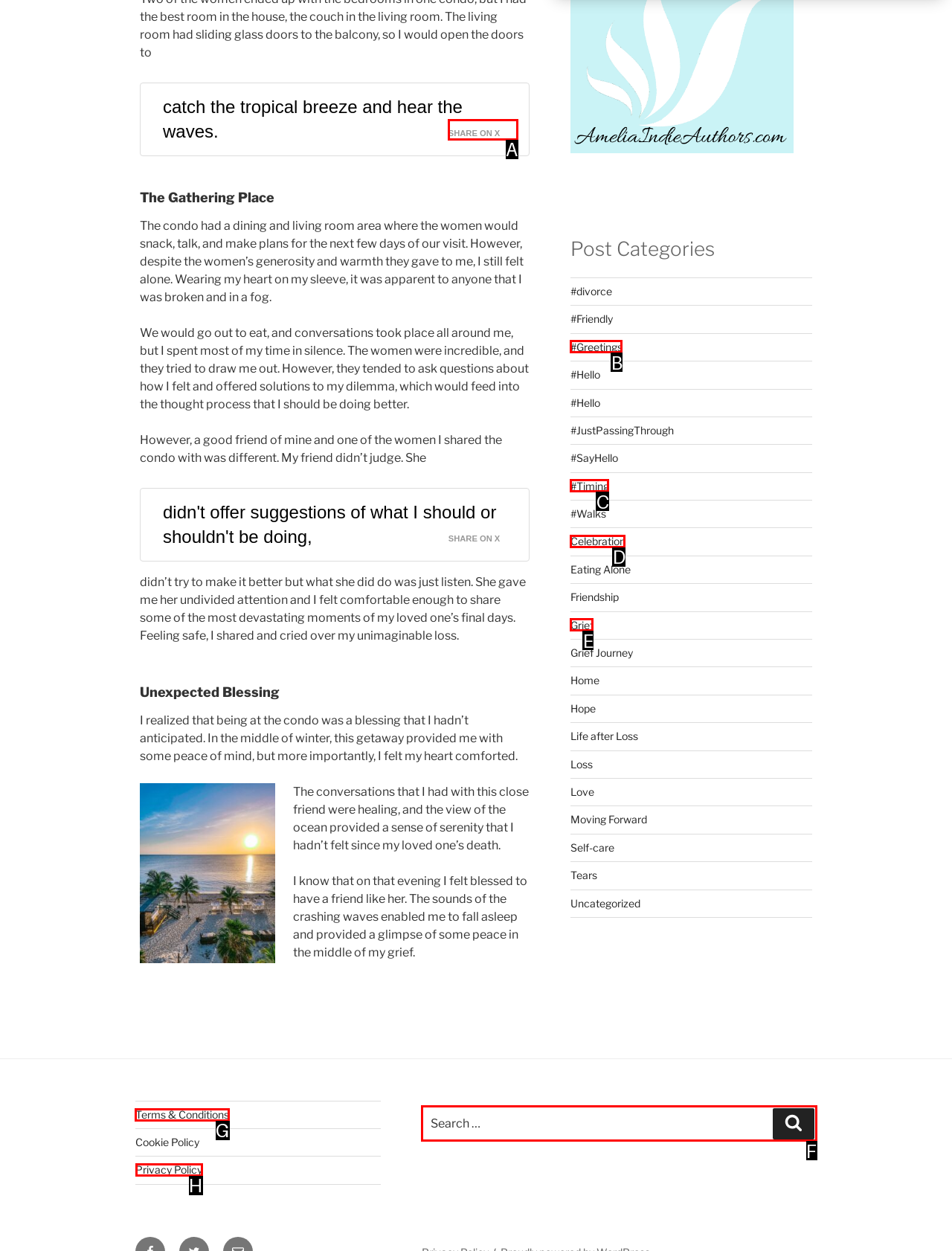Indicate which HTML element you need to click to complete the task: View the terms and conditions. Provide the letter of the selected option directly.

G